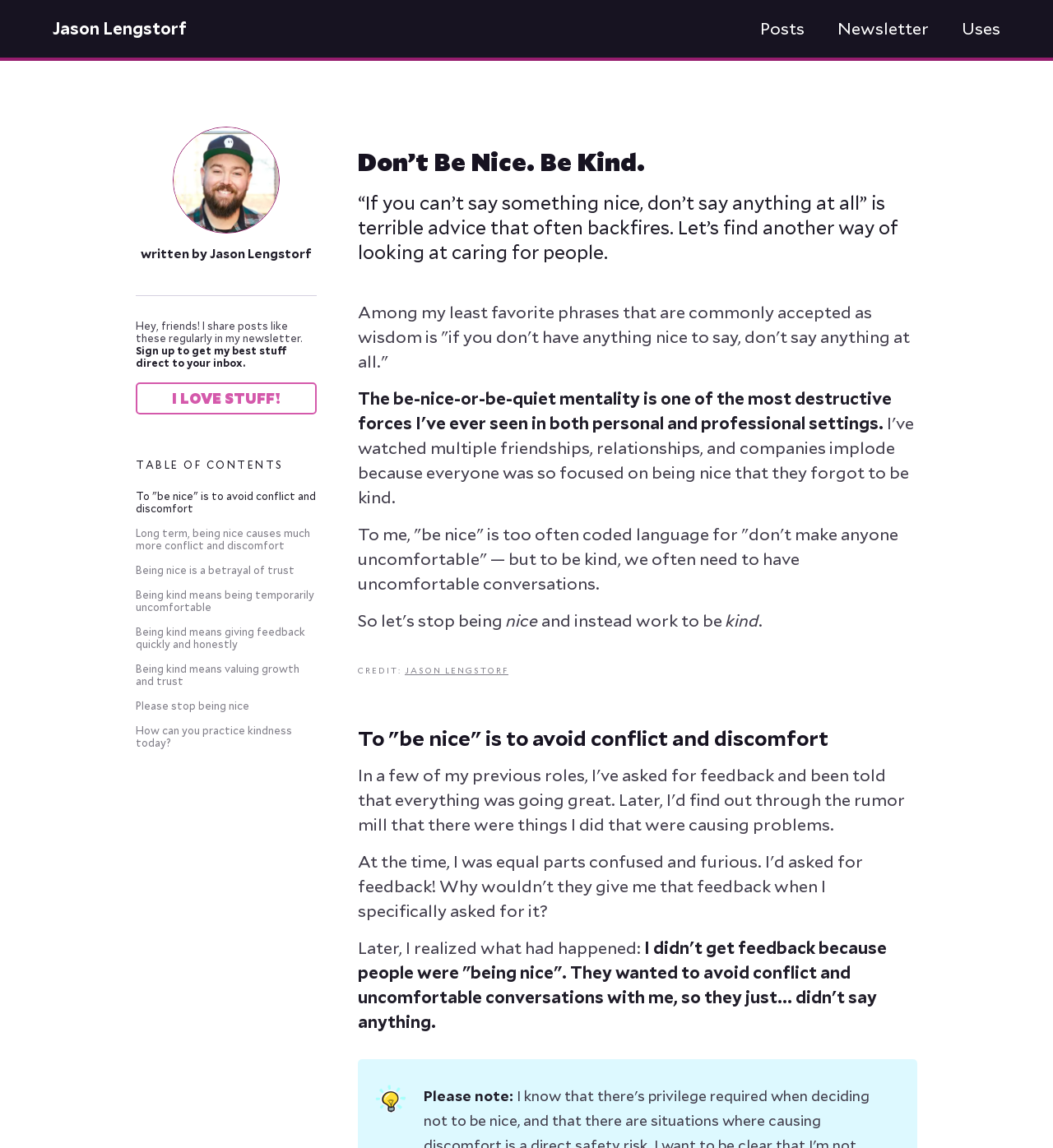Determine the bounding box for the UI element as described: "I love stuff!". The coordinates should be represented as four float numbers between 0 and 1, formatted as [left, top, right, bottom].

[0.129, 0.333, 0.301, 0.361]